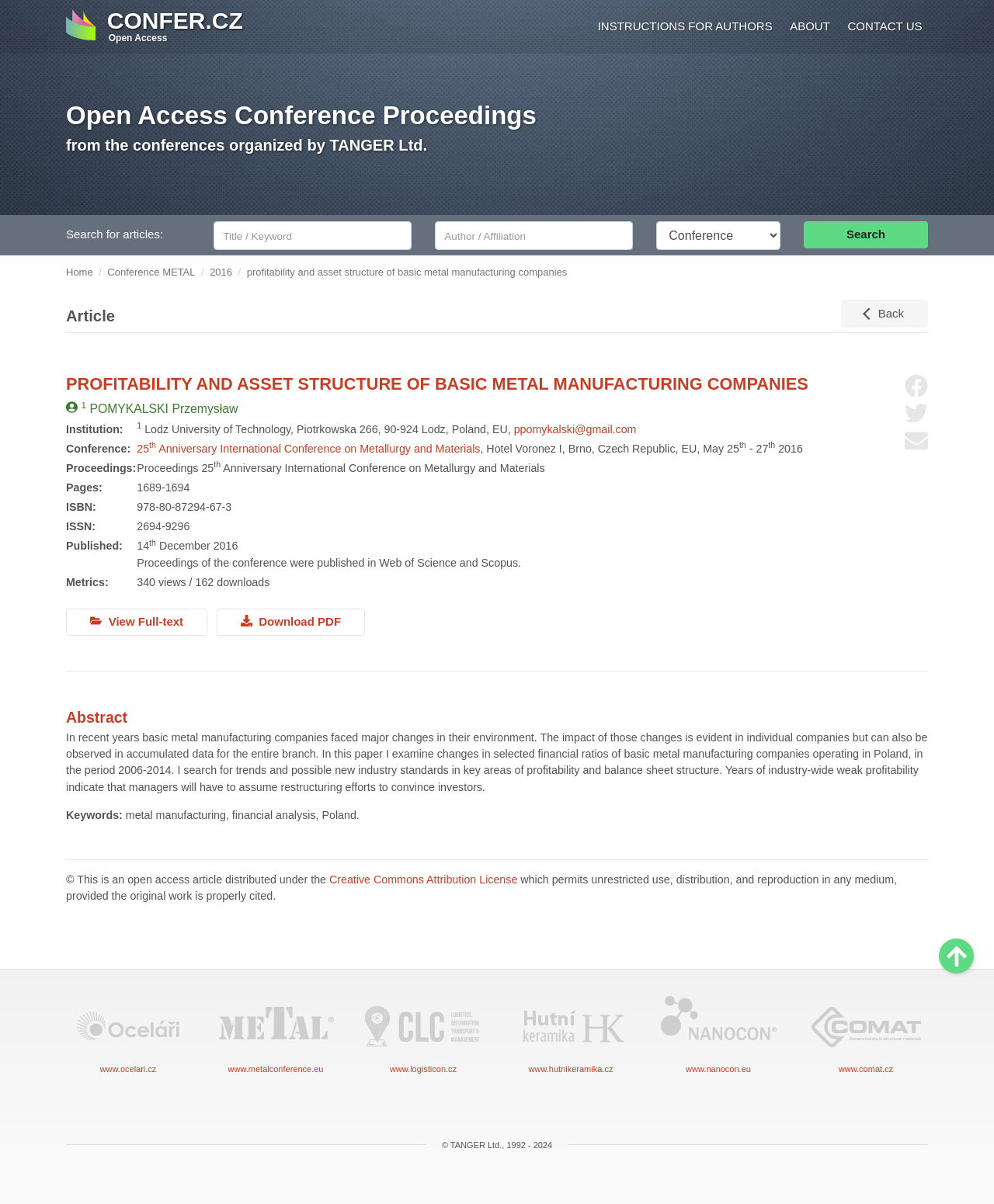Please indicate the bounding box coordinates for the clickable area to complete the following task: "Search for articles". The coordinates should be specified as four float numbers between 0 and 1, i.e., [left, top, right, bottom].

[0.215, 0.184, 0.414, 0.208]